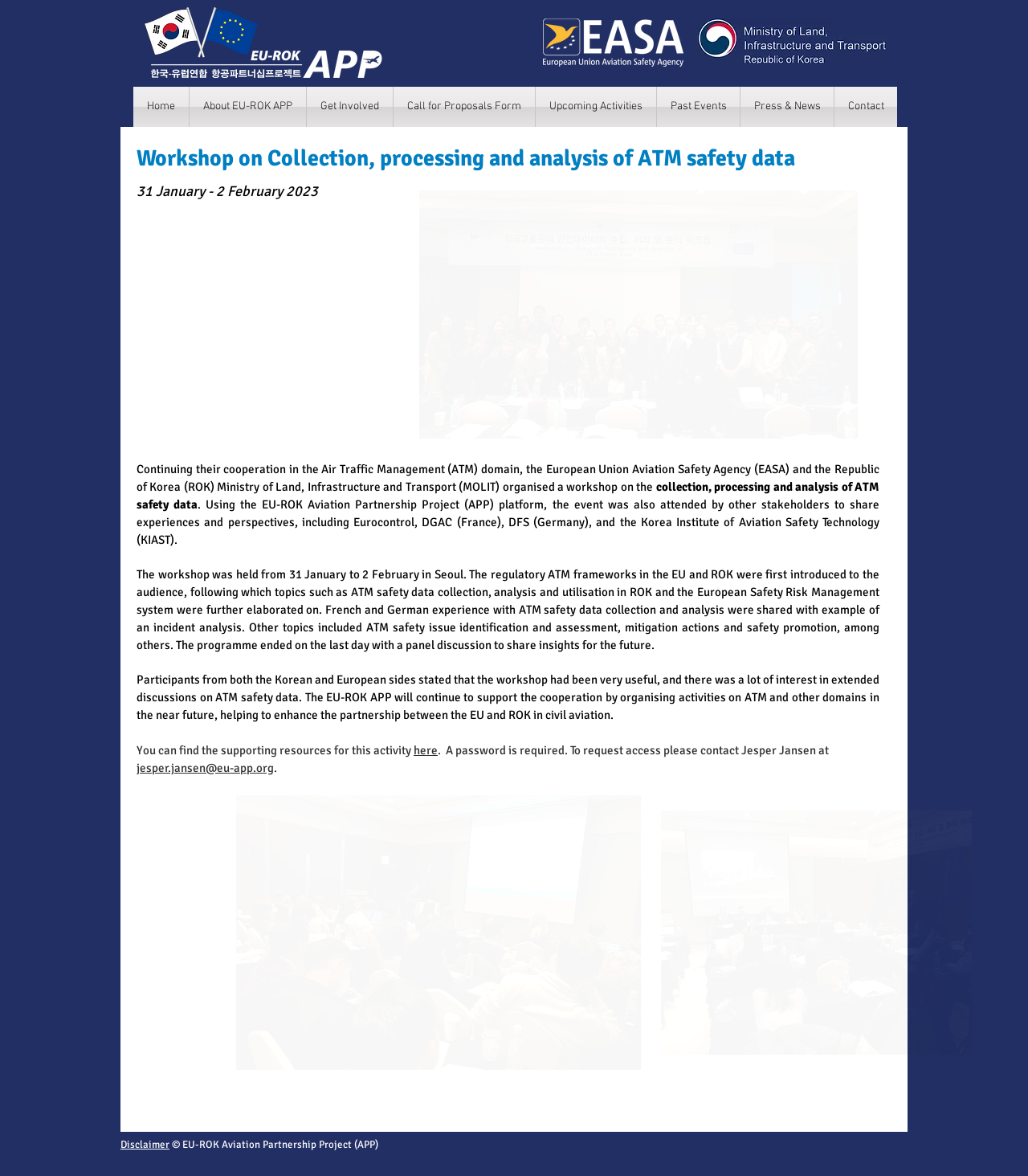Find the bounding box coordinates for the area that should be clicked to accomplish the instruction: "Open the supporting resources".

[0.402, 0.632, 0.426, 0.644]